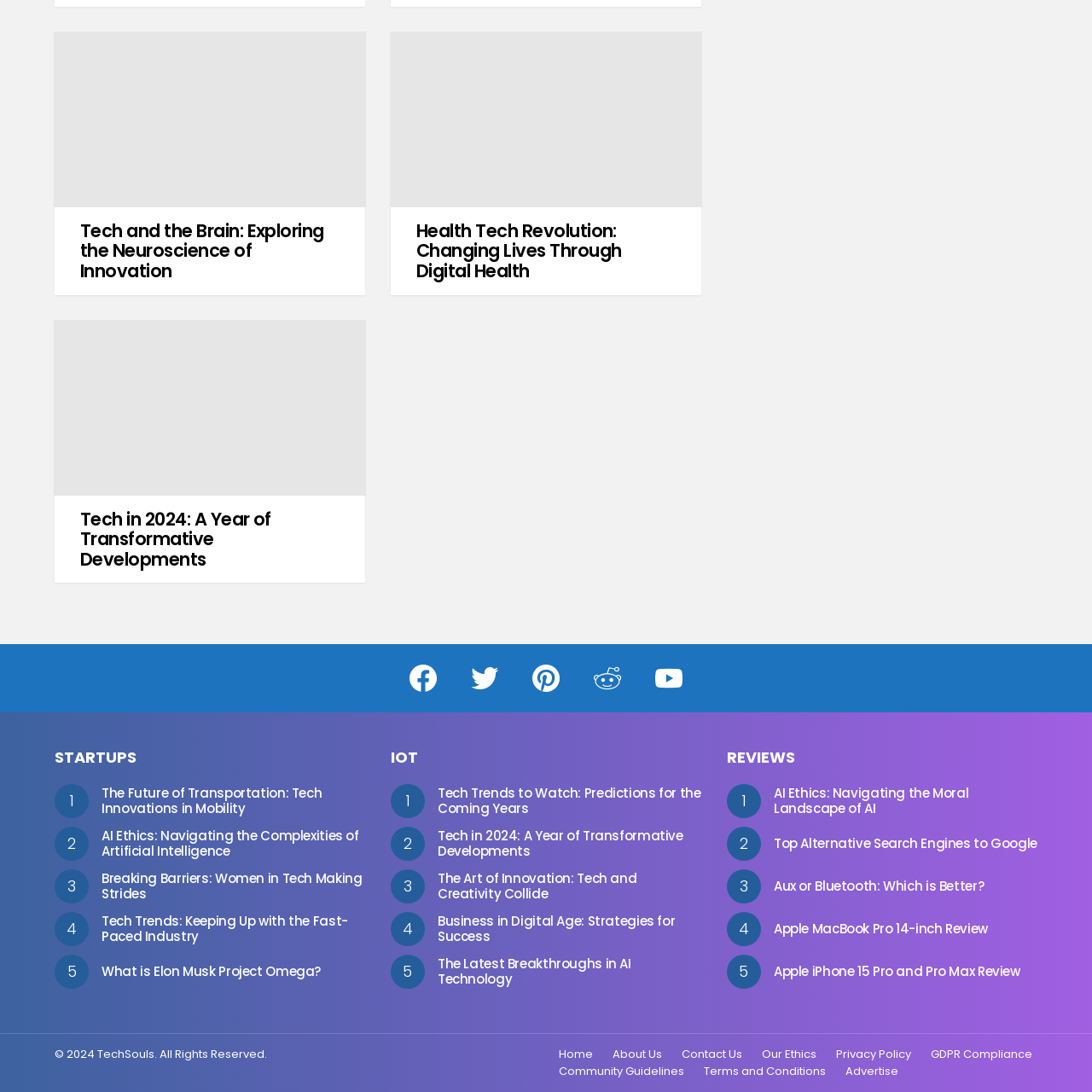Identify the bounding box coordinates of the region I need to click to complete this instruction: "Click on the link 'The Future of Transportation: Tech Innovations in Mobility'".

[0.093, 0.718, 0.295, 0.748]